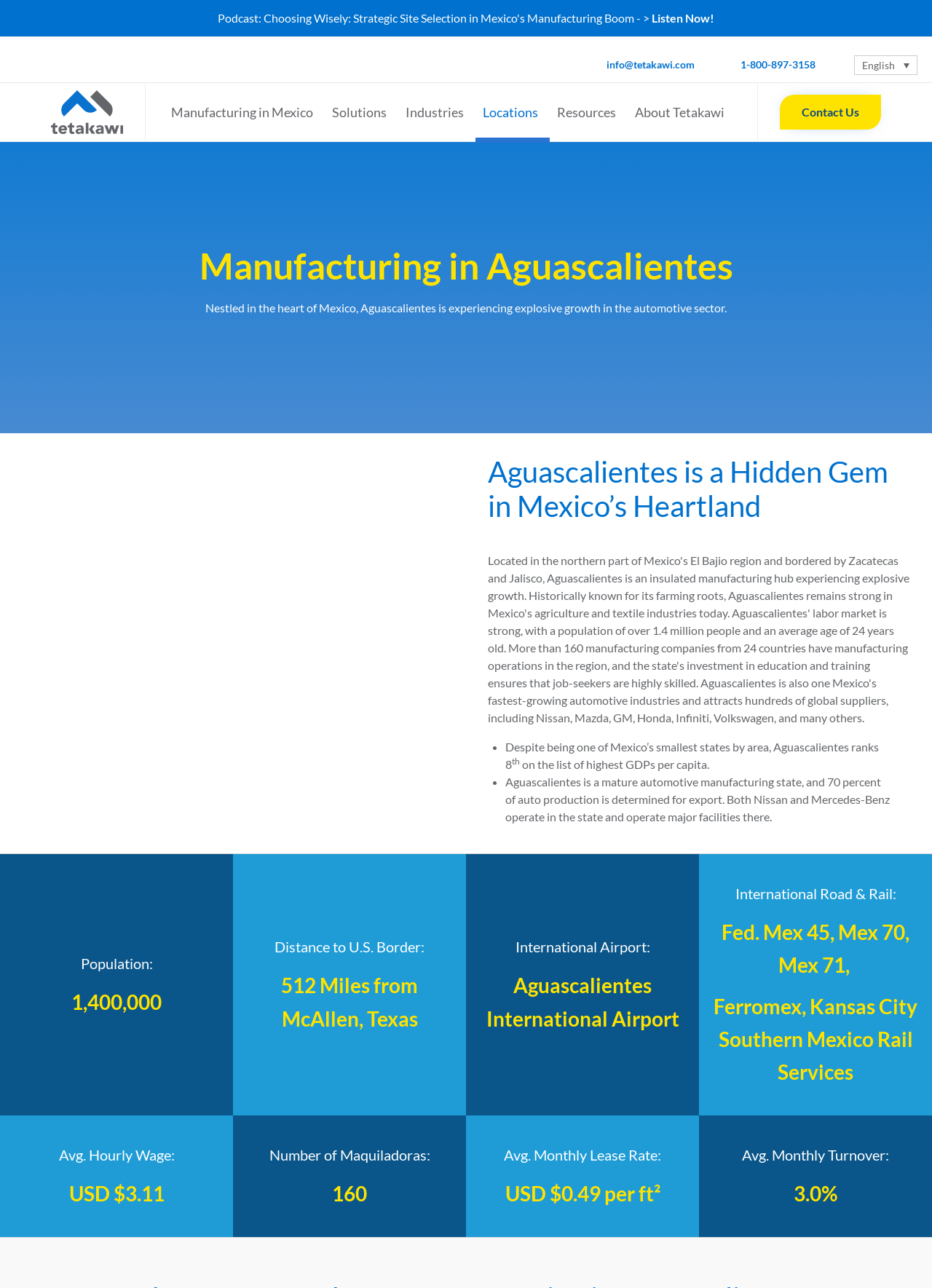Determine the bounding box coordinates of the element's region needed to click to follow the instruction: "Learn more about manufacturing in Mexico". Provide these coordinates as four float numbers between 0 and 1, formatted as [left, top, right, bottom].

[0.175, 0.065, 0.348, 0.11]